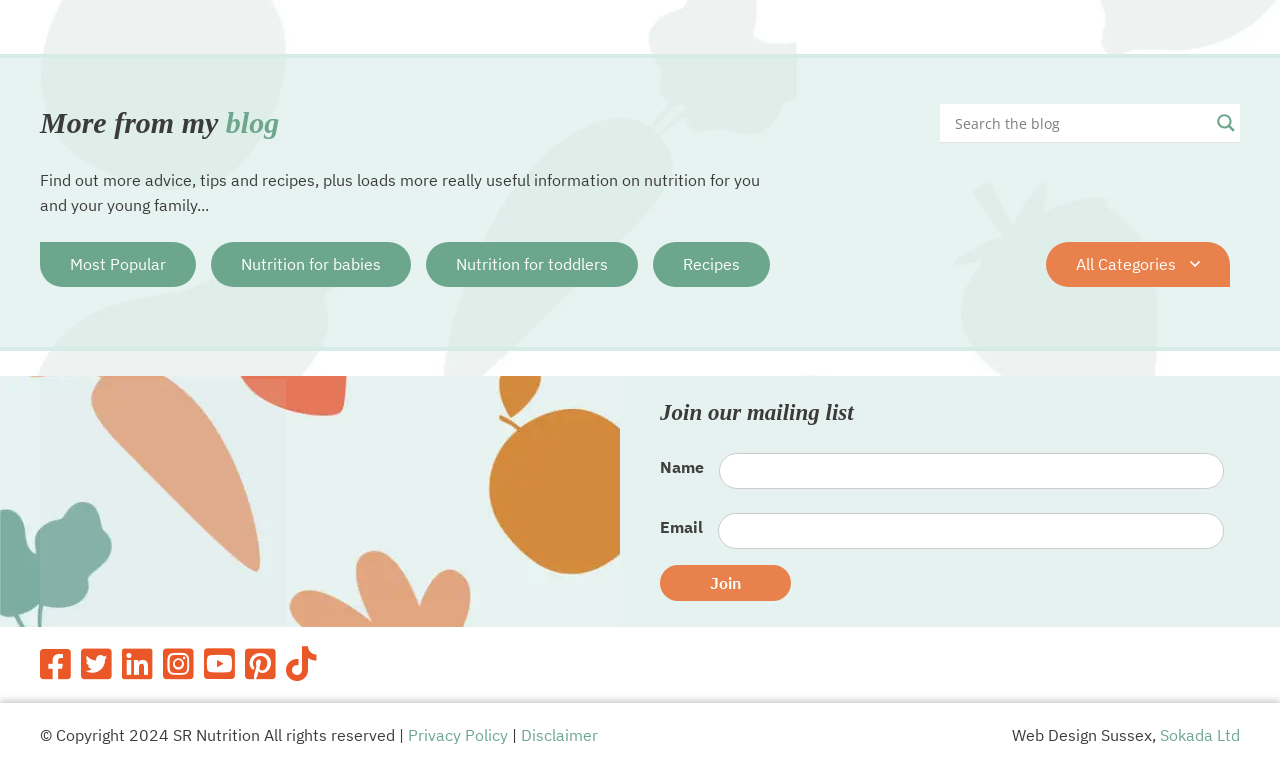Determine the bounding box coordinates for the UI element matching this description: "aria-label="SR Nutrition Linkedin"".

[0.095, 0.835, 0.12, 0.895]